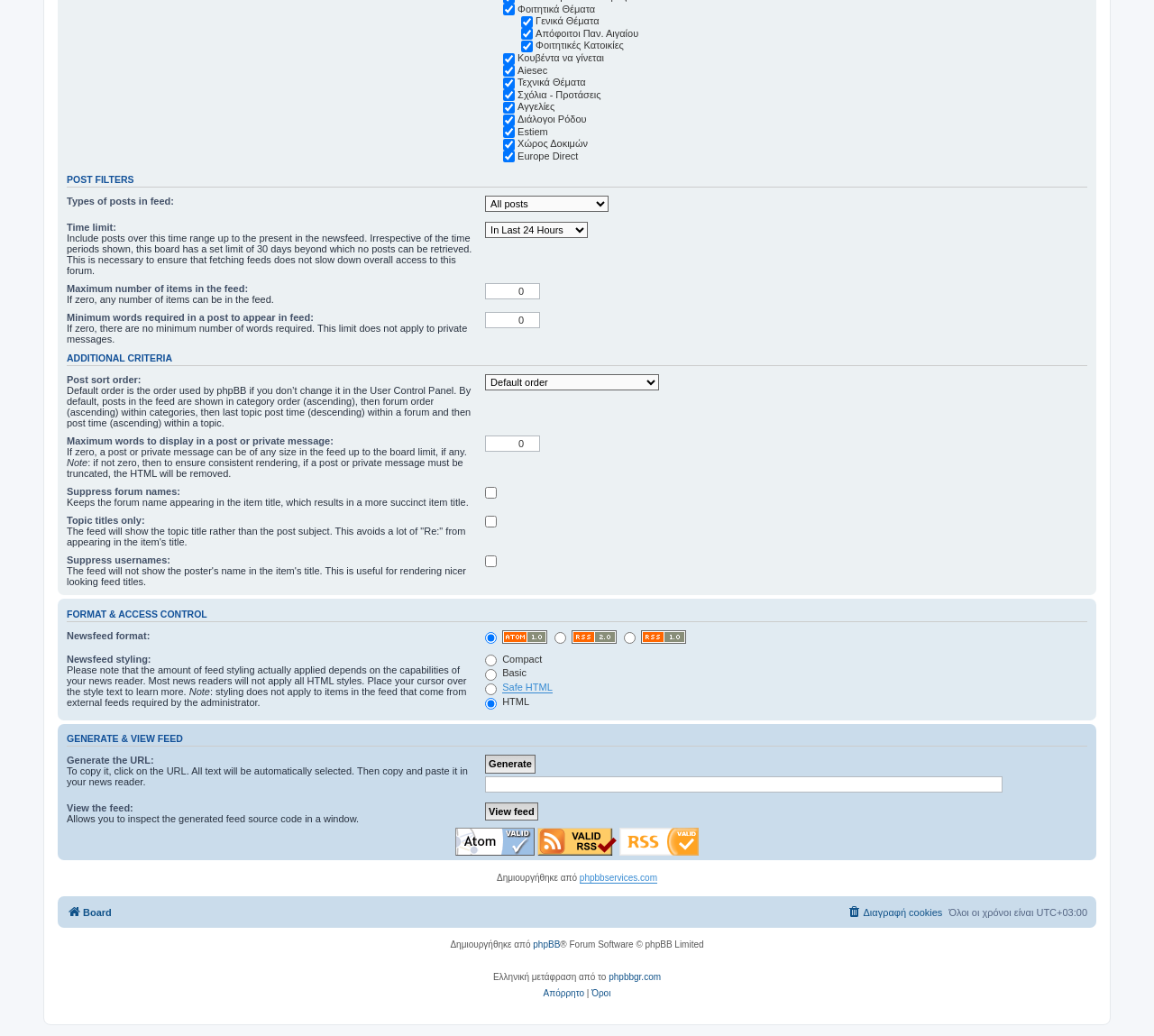Please locate the bounding box coordinates of the element that needs to be clicked to achieve the following instruction: "Click on the 'Home' link". The coordinates should be four float numbers between 0 and 1, i.e., [left, top, right, bottom].

None